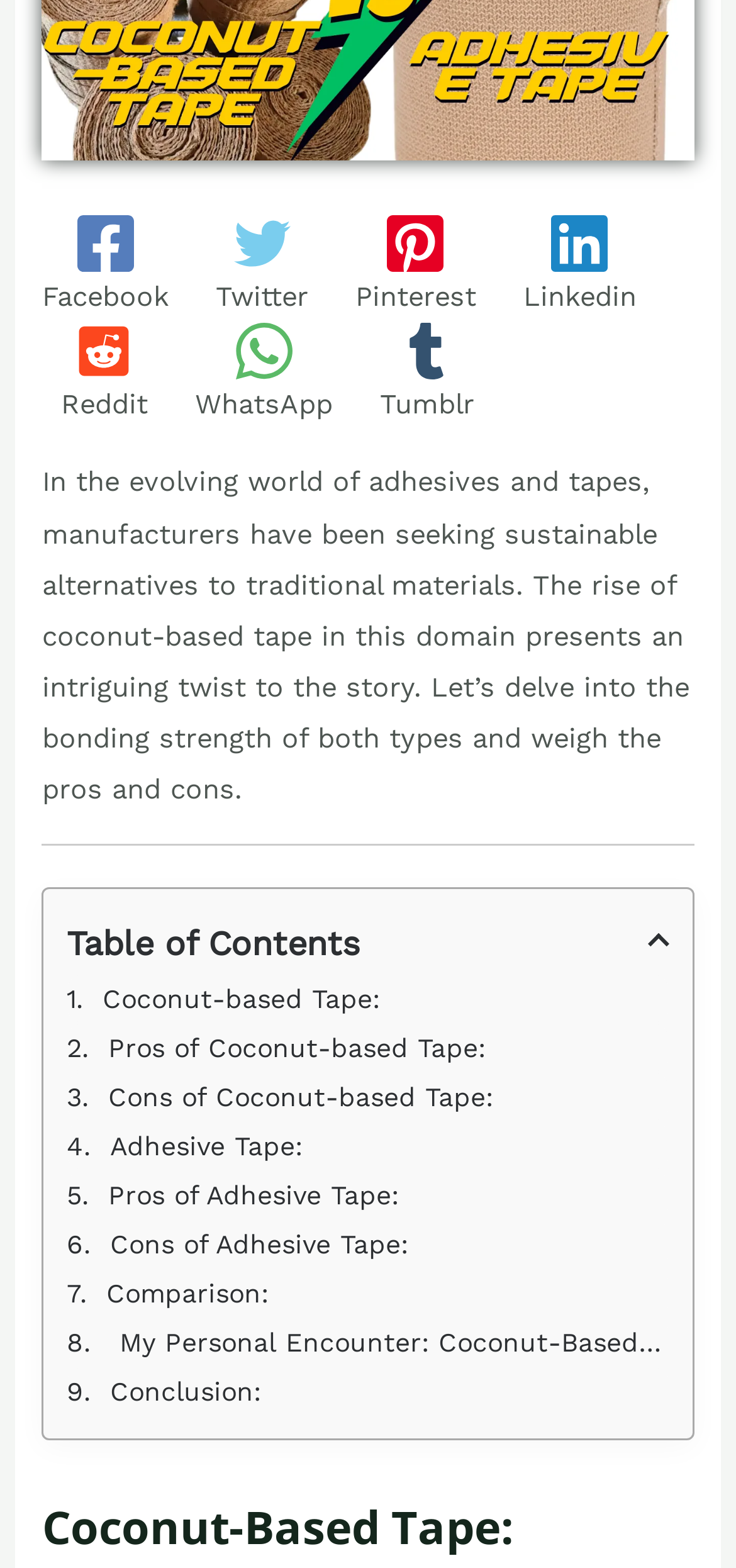From the screenshot, find the bounding box of the UI element matching this description: "Pros of Coconut-based Tape:". Supply the bounding box coordinates in the form [left, top, right, bottom], each a float between 0 and 1.

[0.091, 0.652, 0.909, 0.684]